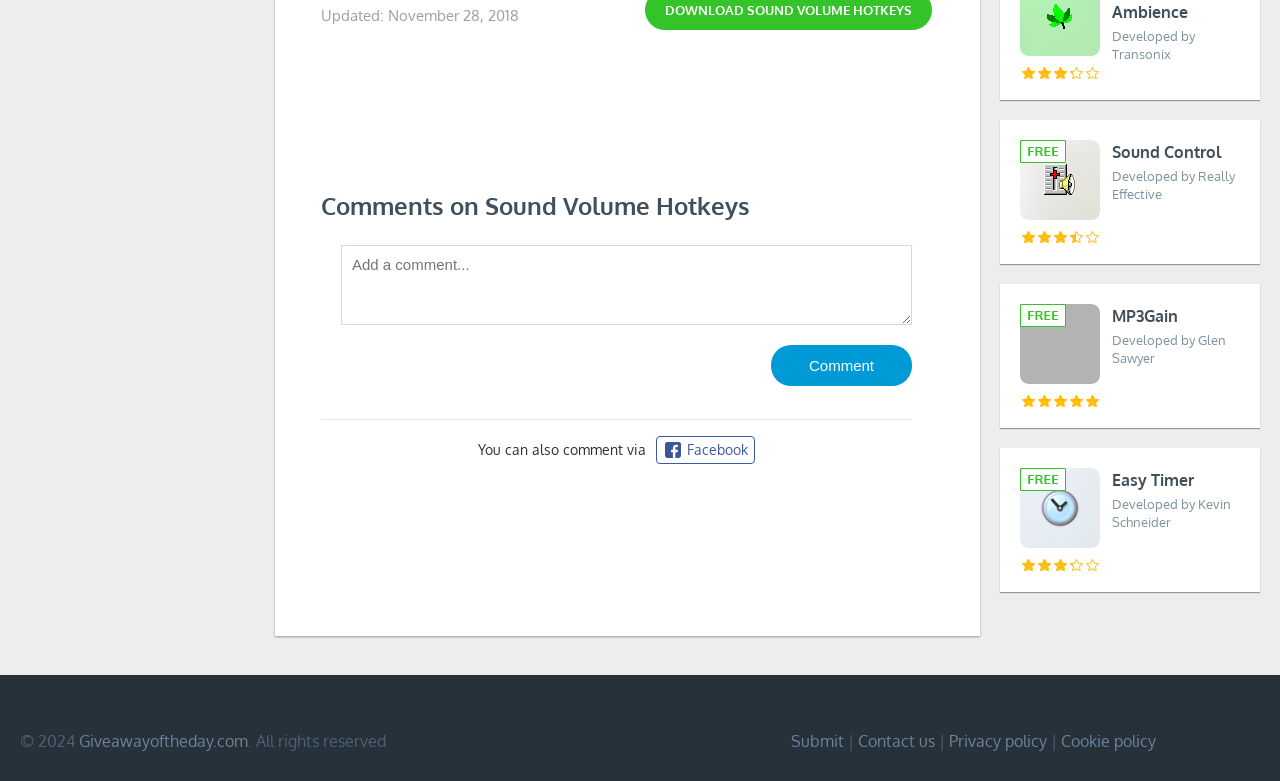Identify the bounding box for the UI element described as: "Hospitals in Saudi Arabia". Ensure the coordinates are four float numbers between 0 and 1, formatted as [left, top, right, bottom].

None